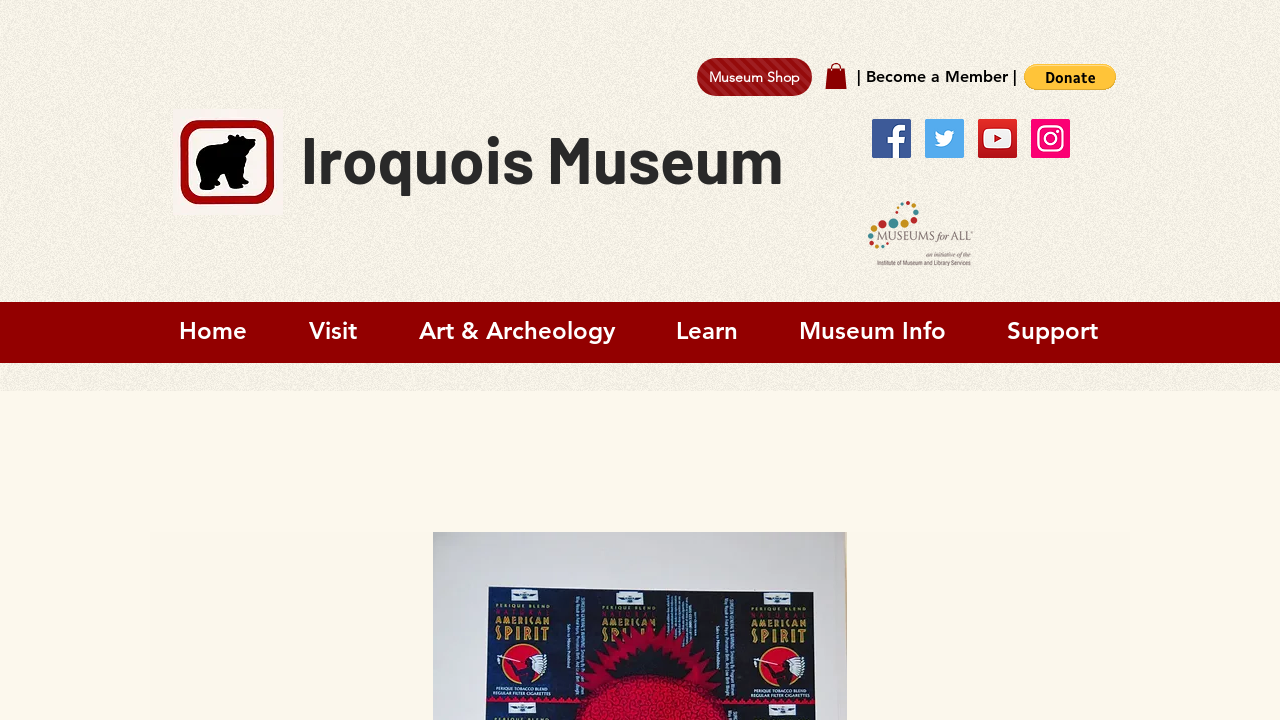Locate the bounding box coordinates of the clickable region necessary to complete the following instruction: "Donate via PayPal". Provide the coordinates in the format of four float numbers between 0 and 1, i.e., [left, top, right, bottom].

[0.8, 0.089, 0.872, 0.125]